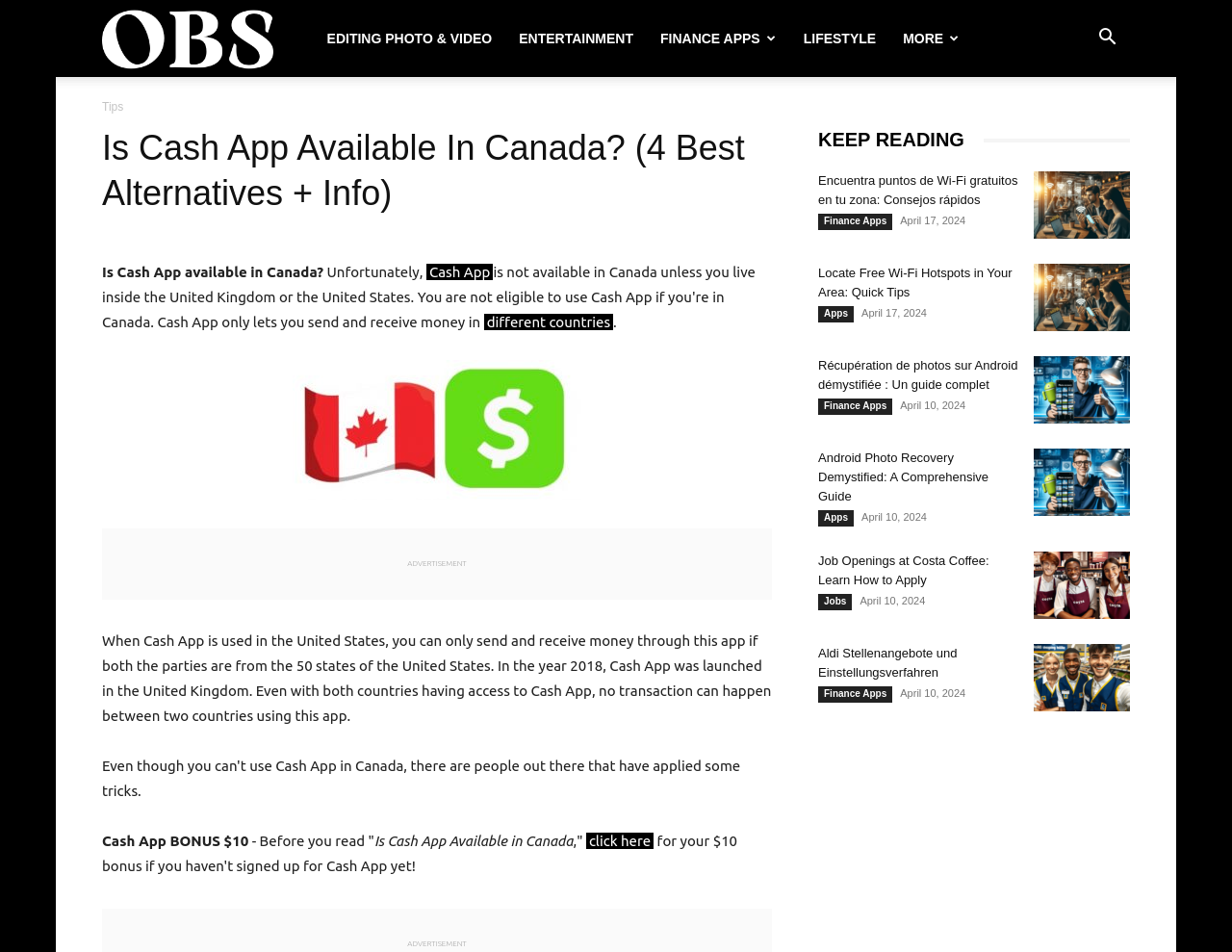Your task is to extract the text of the main heading from the webpage.

Is Cash App Available In Canada? (4 Best Alternatives + Info)